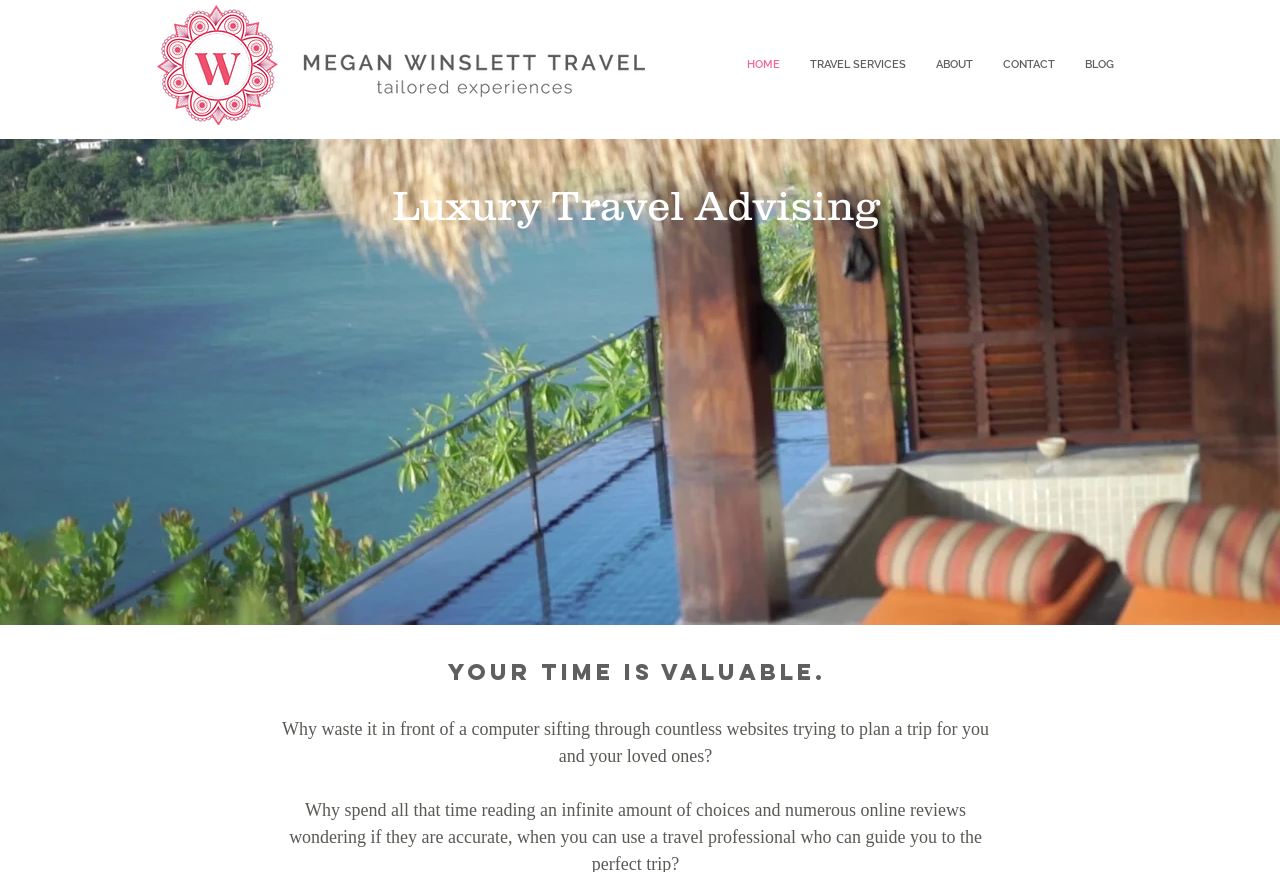Describe all the key features of the webpage in detail.

The webpage is for Megan Winslett Travel, a boutique travel agency. At the top left, there is a link with no text. To the right of this link, there is a navigation menu labeled "Site" with five links: "HOME", "TRAVEL SERVICES", "ABOUT", "CONTACT", and "BLOG". 

Below the navigation menu, there is a heading that reads "Luxury Travel Advising". Further down, there is a larger heading that spans most of the width of the page, stating "Creating Bespoke Experiences for Unforgettable Moments". 

Underneath this heading, there is a link that says "DISCOVER THE GLOBE". Below this link, there is a heading that reads "your time is valuable." followed by a paragraph of text that asks why one would waste their time planning a trip by searching through countless websites.